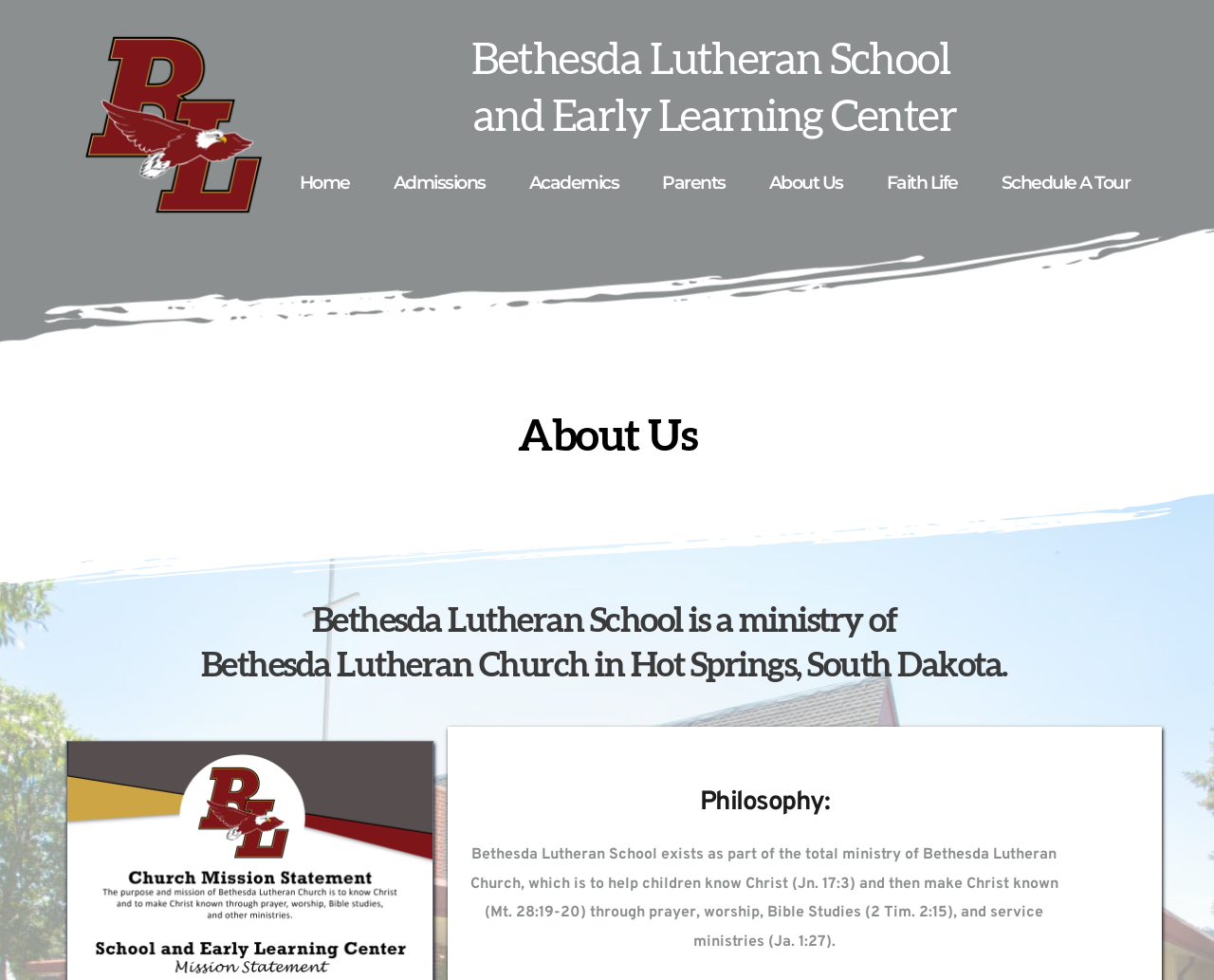Determine the bounding box for the HTML element described here: "Schedule A Tour". The coordinates should be given as [left, top, right, bottom] with each number being a float between 0 and 1.

[0.825, 0.175, 0.931, 0.197]